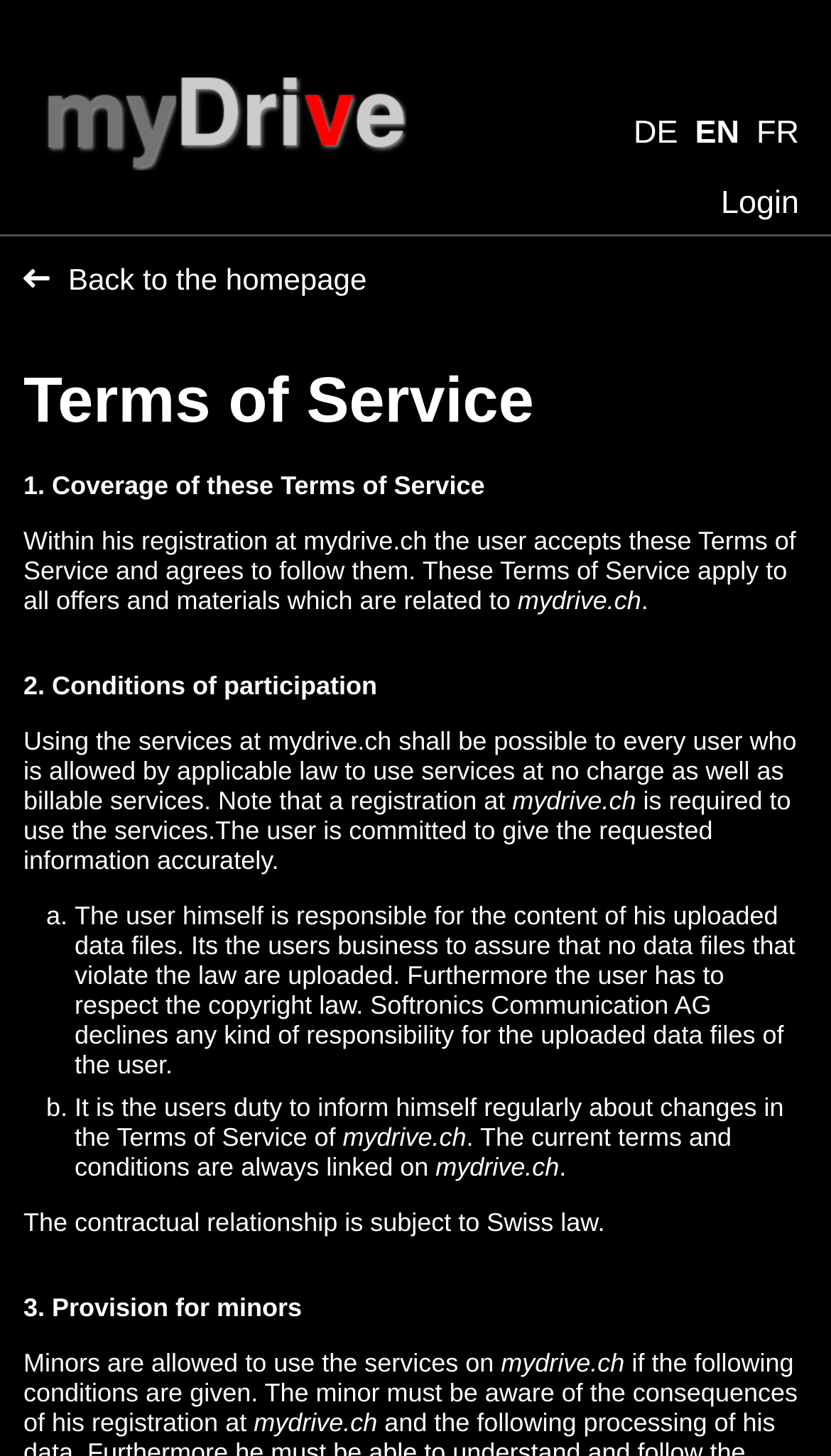Who is responsible for the uploaded data files?
Please look at the screenshot and answer in one word or a short phrase.

The user